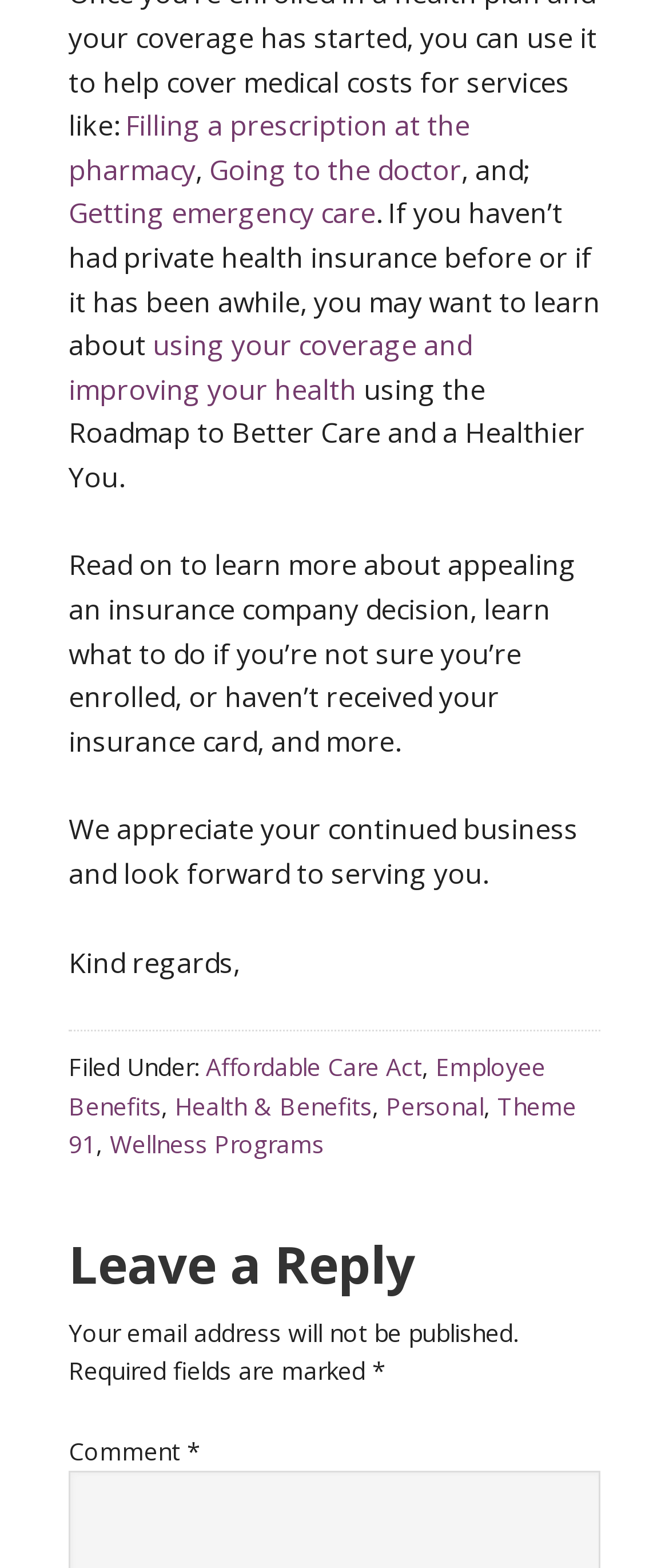How many categories are listed under 'Filed Under'?
Provide a comprehensive and detailed answer to the question.

Under the 'Filed Under' section, there are five categories listed: 'Affordable Care Act', 'Employee Benefits', 'Health & Benefits', 'Personal', and 'Theme 91'.